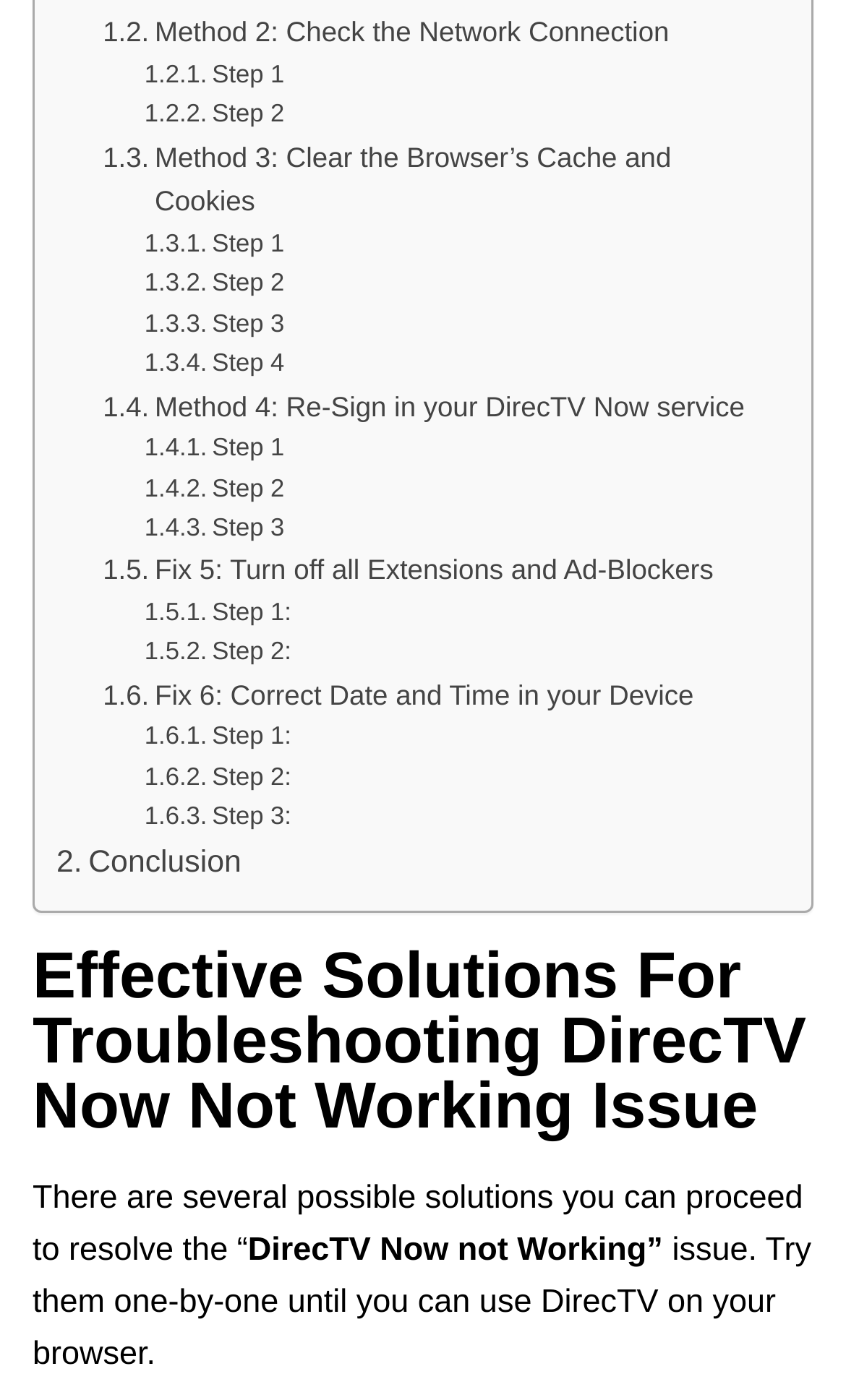Find the bounding box coordinates of the clickable area that will achieve the following instruction: "Check Method 2: Check the Network Connection".

[0.121, 0.008, 0.791, 0.04]